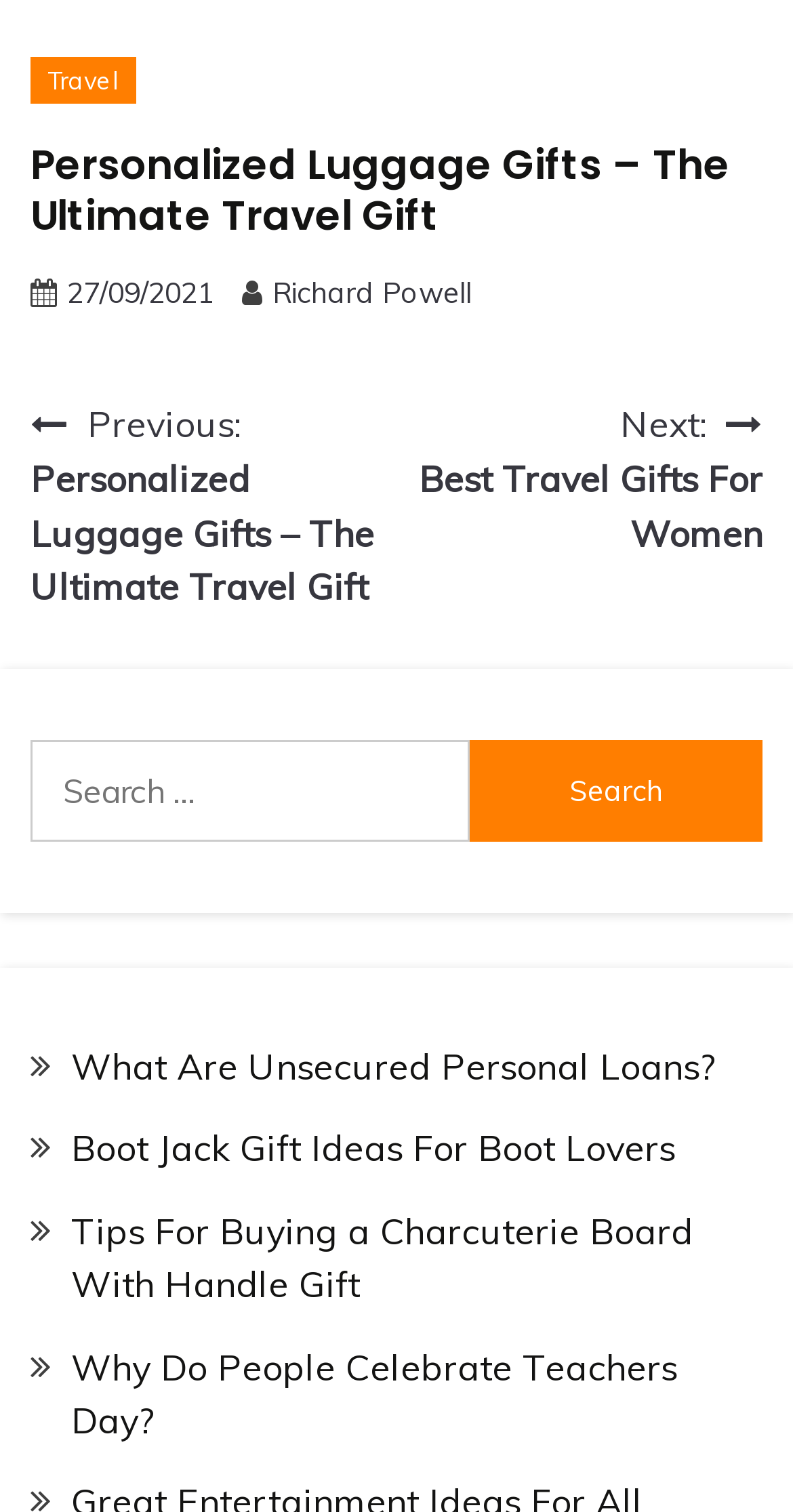Pinpoint the bounding box coordinates of the element that must be clicked to accomplish the following instruction: "View Store Info". The coordinates should be in the format of four float numbers between 0 and 1, i.e., [left, top, right, bottom].

None